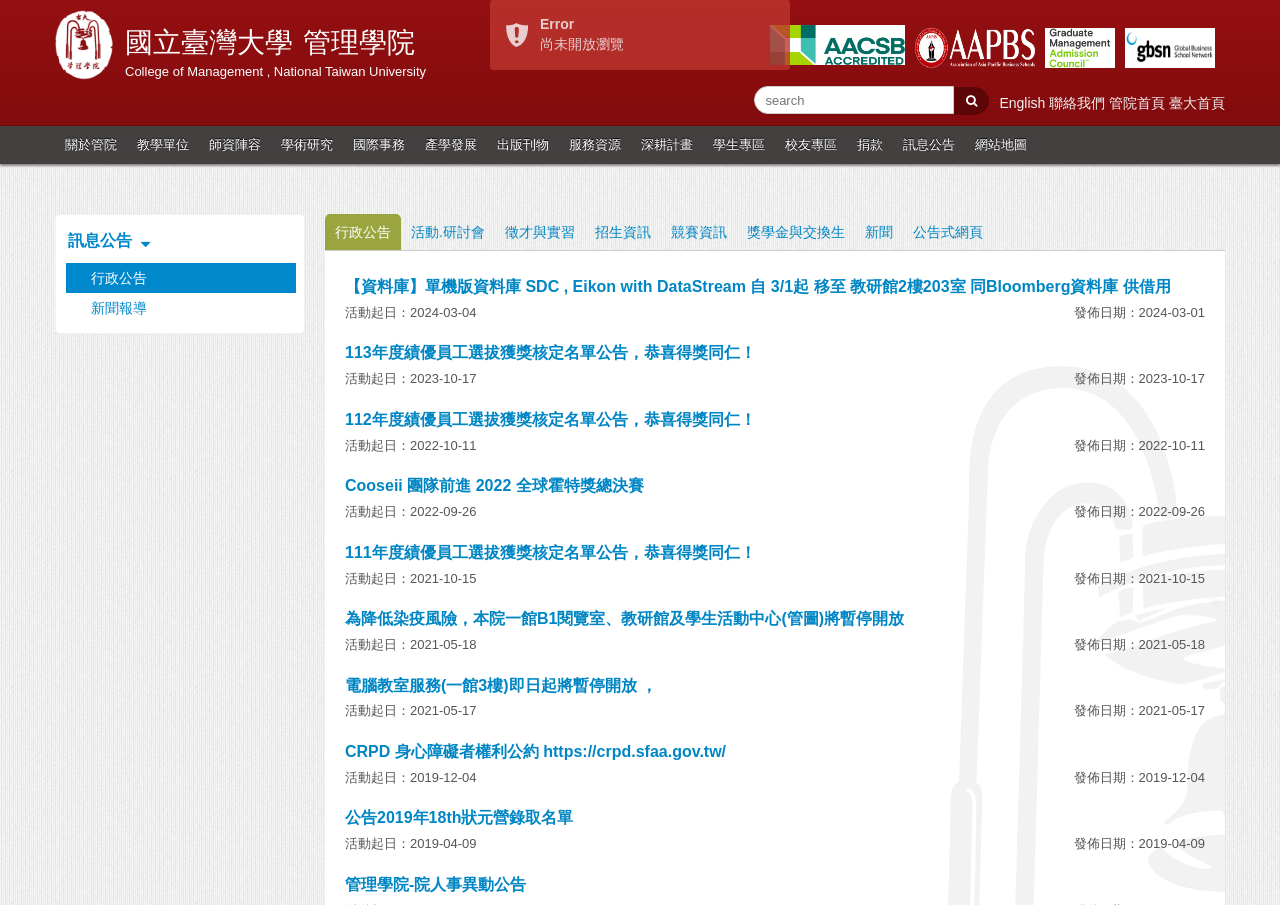Provide an in-depth caption for the webpage.

The webpage is the official website of the College of Management, National Taiwan University. At the top, there is a logo of the university and a link to the college's homepage. Below the logo, there are five small images arranged horizontally.

On the left side of the page, there is a navigation menu with 17 links, including "About Us", "Academics", "Faculty", "Research", and "International Affairs". These links are arranged vertically, with the first link "About Us" at the top and the last link "Website Map" at the bottom.

On the right side of the page, there is a search box with a button next to it. Above the search box, there are five links to different languages, including English.

In the main content area, there are several announcements and news articles. The announcements are arranged in a table format, with the title of the announcement on the left and the date on the right. The news articles are arranged in a list format, with the title of the article and a brief summary.

At the bottom of the page, there are several links to different resources, including a database, a library, and a website for alumni. There is also a link to a bulletin board system.

Overall, the webpage is well-organized and easy to navigate, with clear headings and concise text. The layout is clean and simple, with a focus on providing easy access to information about the college and its resources.